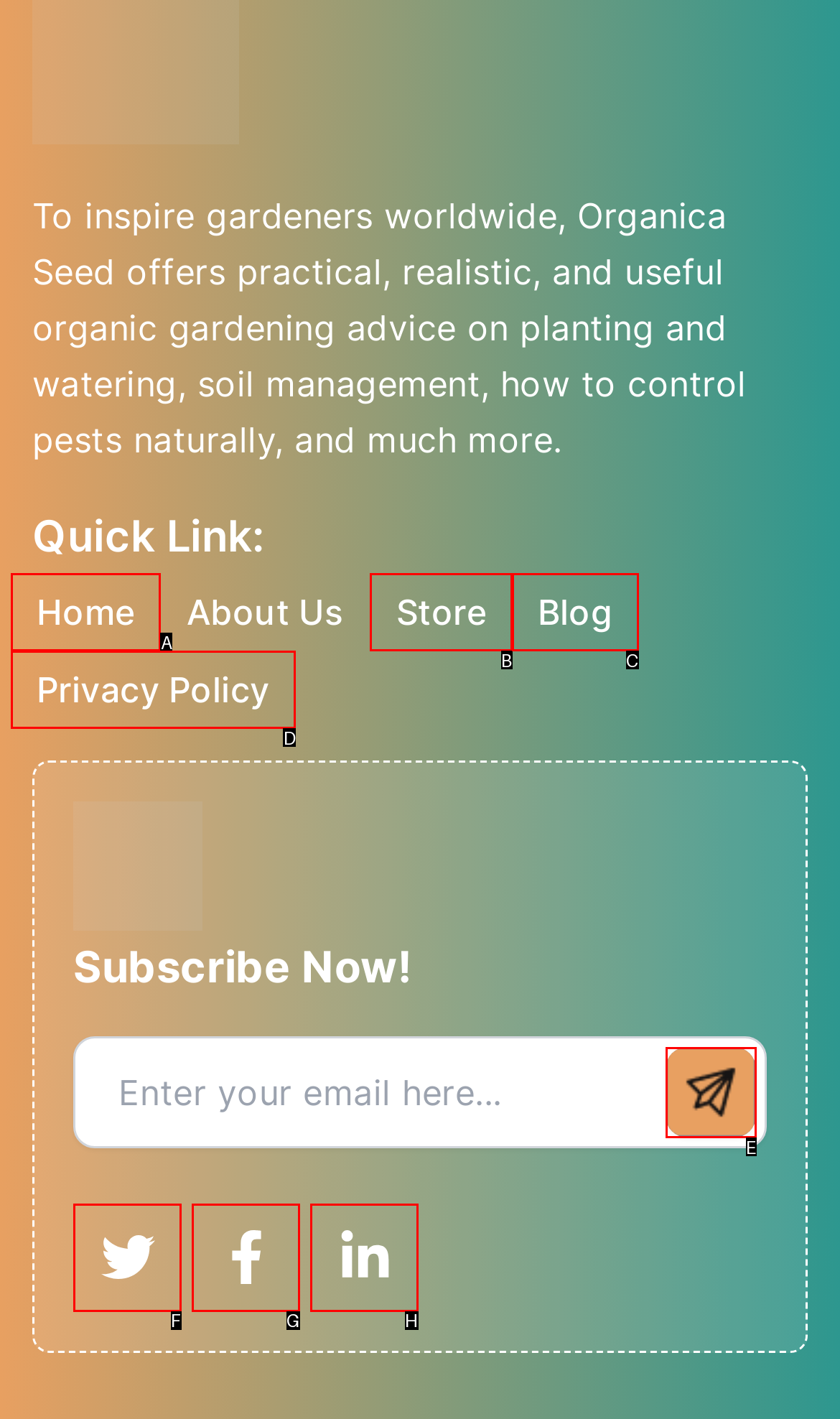Assess the description: Linkedin-in and select the option that matches. Provide the letter of the chosen option directly from the given choices.

H